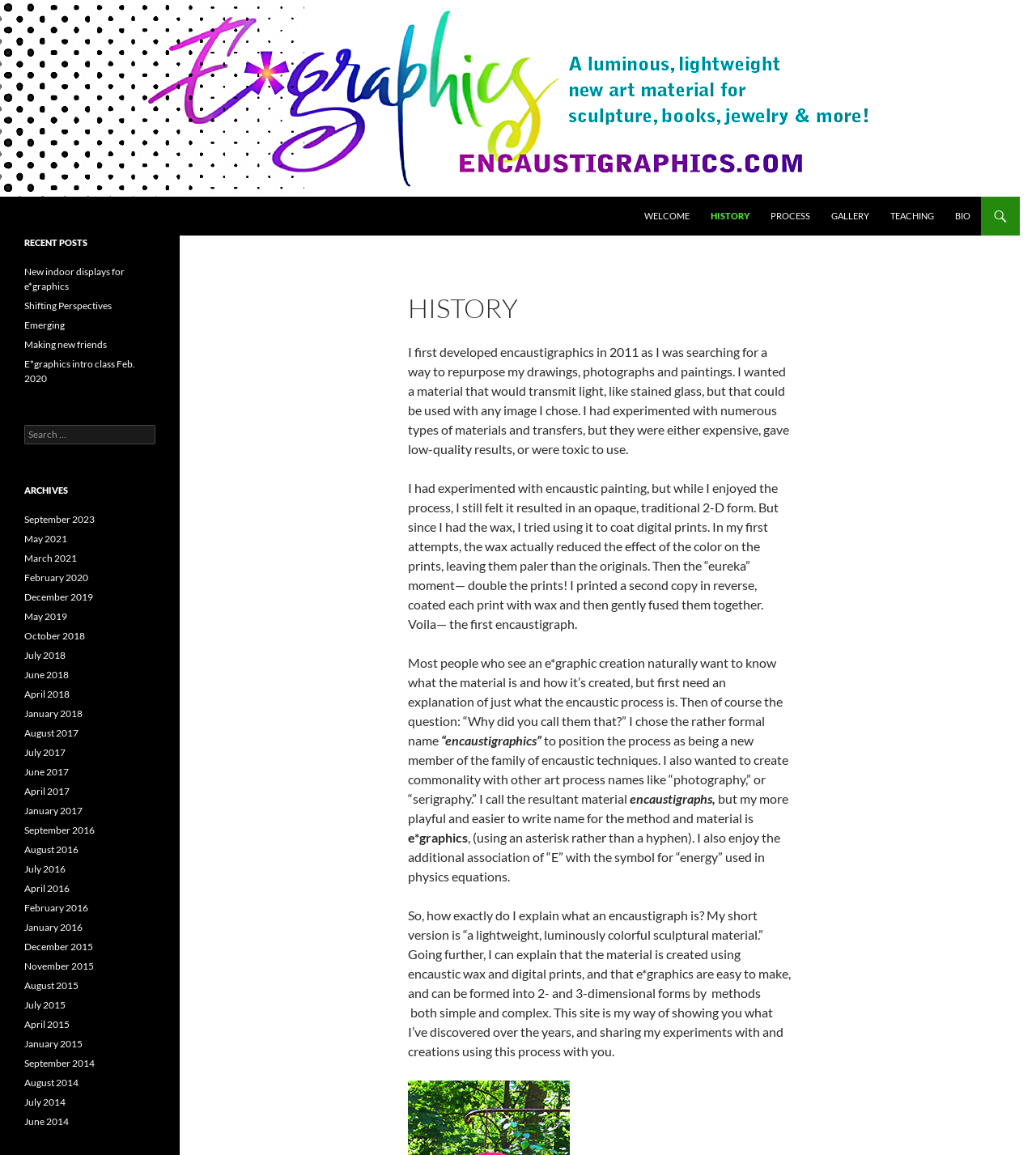Show the bounding box coordinates for the HTML element as described: "Gallery".

[0.793, 0.17, 0.848, 0.204]